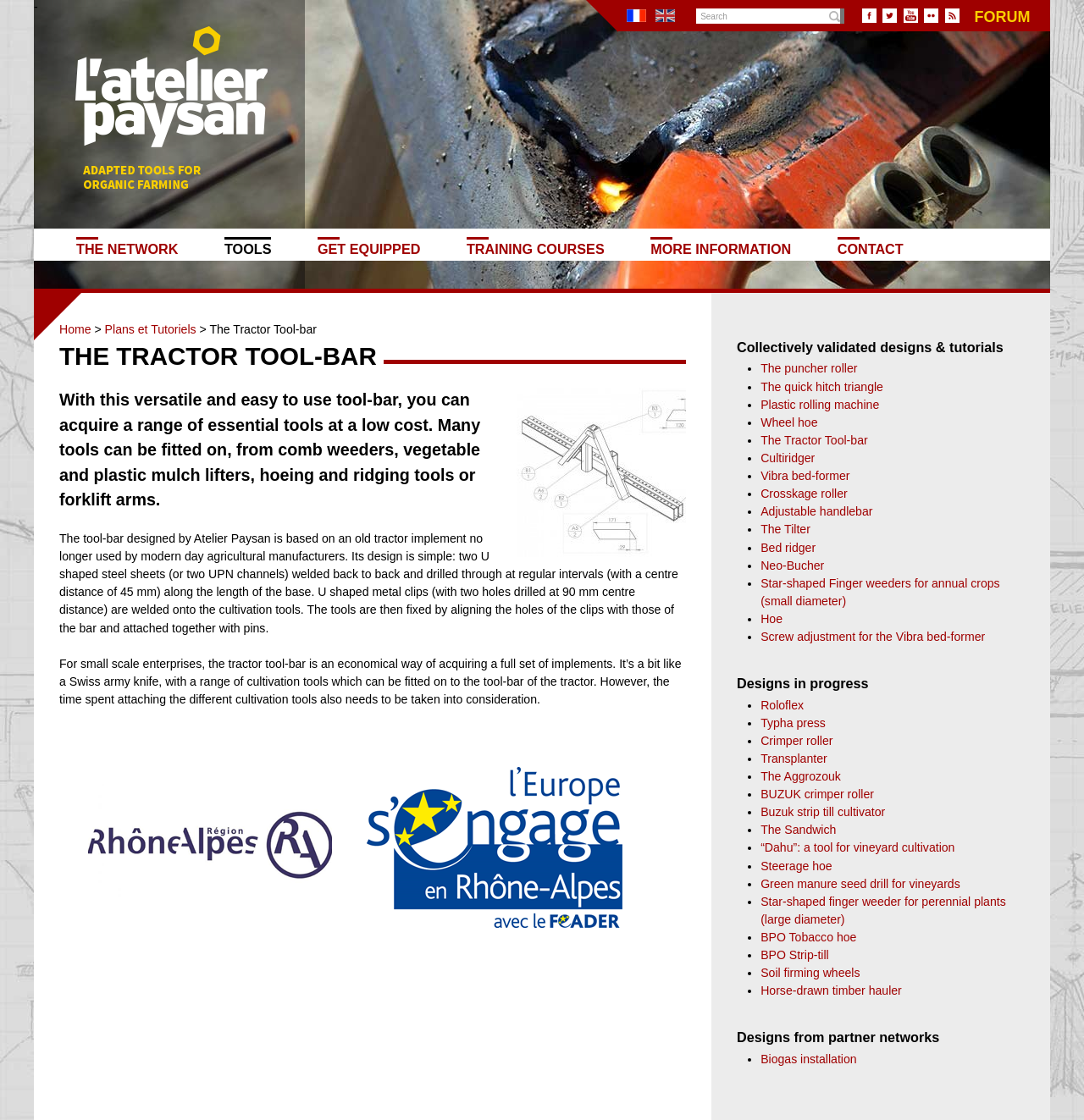Offer a detailed account of what is visible on the webpage.

The webpage is about the Tractor Tool-bar, a versatile and easy-to-use tool-bar designed by Atelier Paysan. At the top of the page, there are links to switch between French and English versions, as well as social media links and a search box. Below these links, there is a logo of Atelier Paysan and a navigation menu with links to different sections of the website.

The main content of the page is divided into three sections. The first section introduces the Tractor Tool-bar, describing its design and functionality. There is a heading "THE TRACTOR TOOL-BAR" followed by a paragraph of text and an image of the tool-bar. The text explains that the tool-bar is an economical way for small-scale enterprises to acquire a full set of implements, and that it's designed to be simple and versatile.

The second section is titled "Collectively validated designs & tutorials" and lists various cultivation tools that can be fitted onto the Tractor Tool-bar. There are 15 links to different tools, each preceded by a bullet point. The tools listed include the puncher roller, quick hitch triangle, plastic rolling machine, and wheel hoe, among others.

The third section is titled "Designs in progress" and lists 9 tools that are currently being developed. Again, each tool is listed with a bullet point and a link to more information. The tools in progress include the Roloflex, Typha press, Crimper roller, and Transplanter, among others.

Throughout the page, there are several images and icons, including social media icons, a logo, and an image of the Tractor Tool-bar. The overall layout is organized and easy to navigate, with clear headings and concise text.